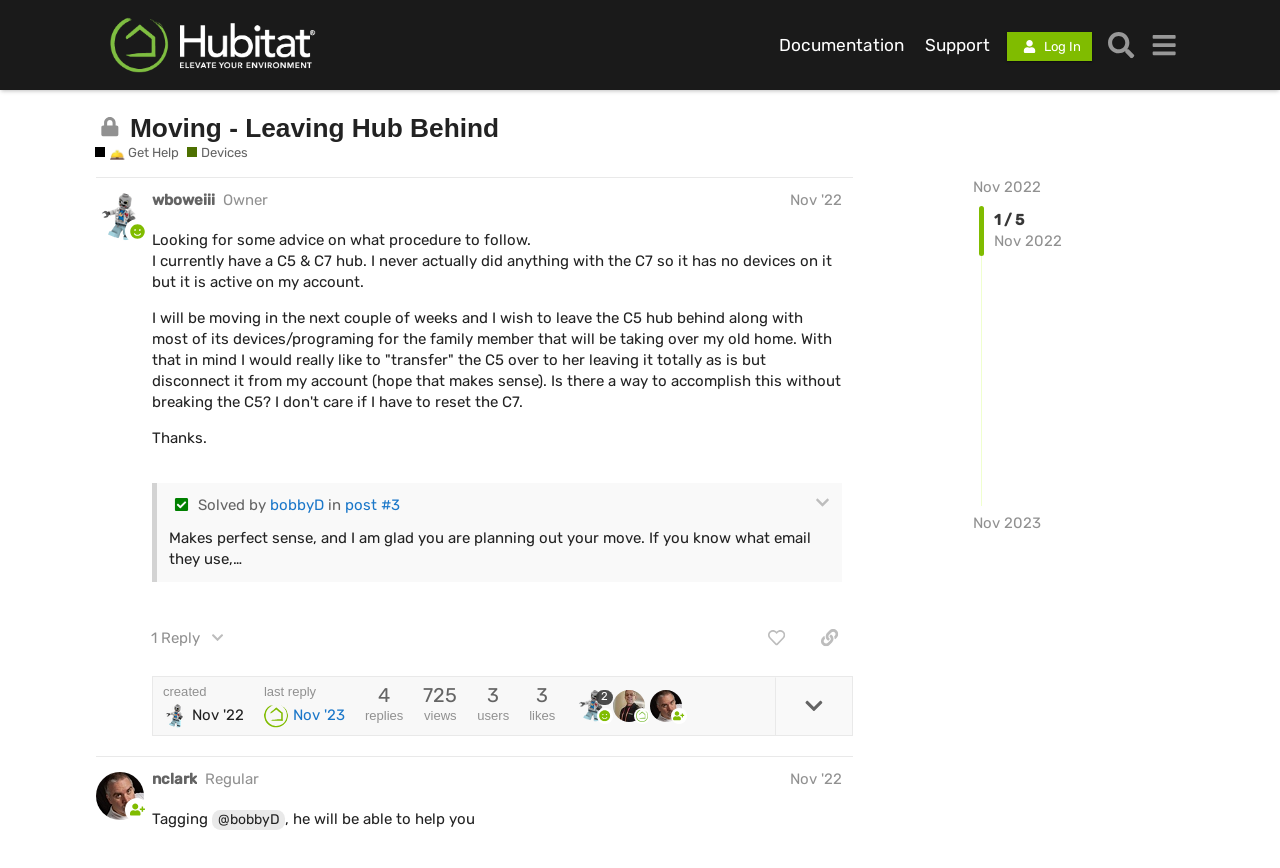Determine the bounding box coordinates for the area that needs to be clicked to fulfill this task: "Search for something". The coordinates must be given as four float numbers between 0 and 1, i.e., [left, top, right, bottom].

[0.859, 0.027, 0.892, 0.076]